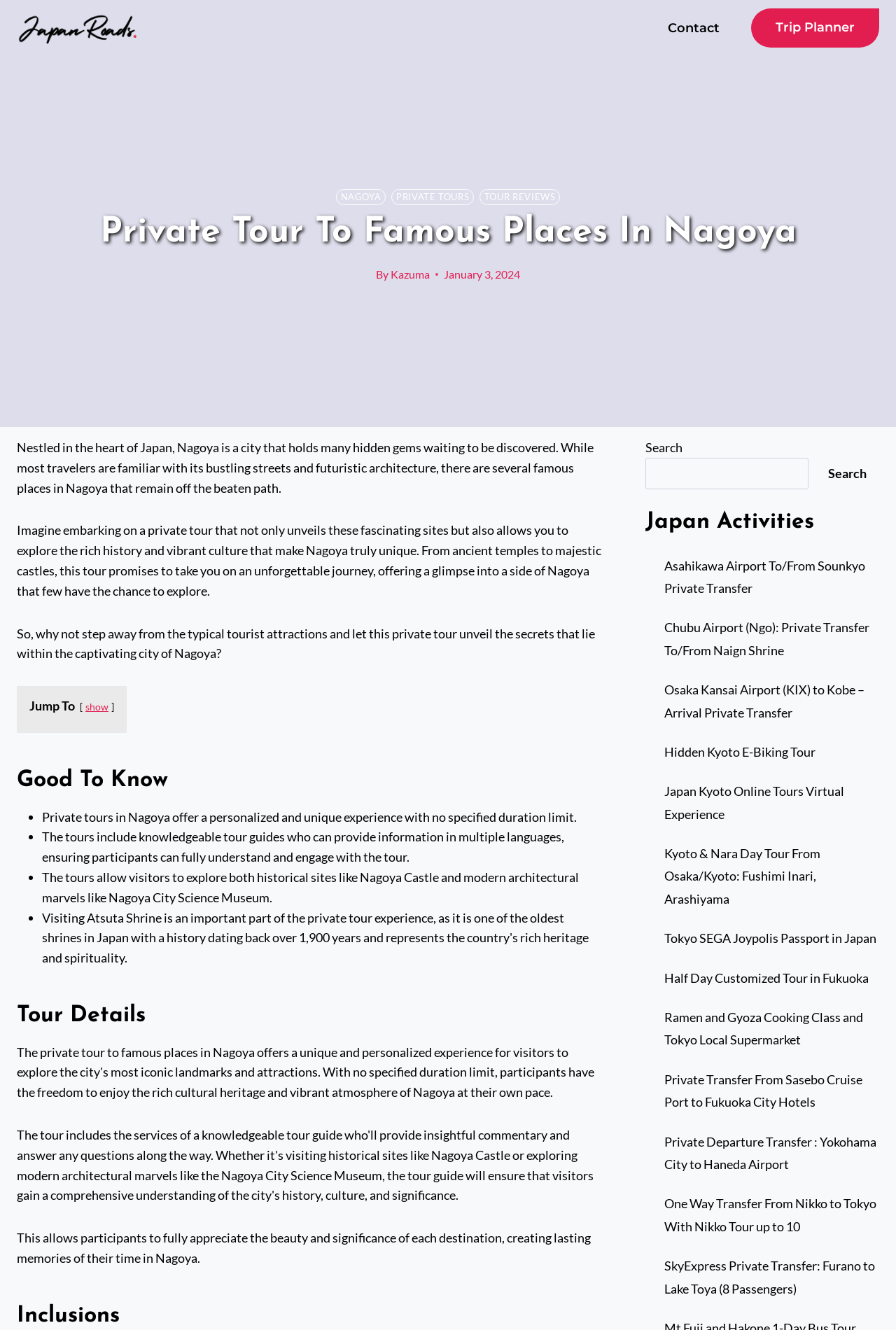Create an elaborate caption for the webpage.

This webpage is about private tours to famous places in Nagoya, Japan. At the top, there is a navigation menu with a link to "Contact" and a logo with the text "Japan Roads". Below the navigation menu, there are three links: "NAGOYA", "PRIVATE TOURS", and "TOUR REVIEWS". 

The main content of the webpage starts with a heading "Private Tour To Famous Places In Nagoya" followed by a brief introduction to Nagoya and the benefits of taking a private tour. The introduction is divided into three paragraphs, which describe the city's hidden gems, the unique experience of a private tour, and the opportunity to explore Nagoya's rich history and culture.

Below the introduction, there is a section titled "Good To Know" with three bullet points highlighting the benefits of private tours in Nagoya, including personalized experiences, knowledgeable guides, and the ability to explore both historical and modern sites.

Next, there is a section titled "Tour Details" with a brief description of the tour experience. 

On the right side of the webpage, there is a search bar with a button and a heading "Japan Activities" above it. Below the search bar, there are several links to various activities and tours in Japan, including private transfers, day tours, and cooking classes. These links are arranged in a vertical list, taking up most of the right side of the webpage.